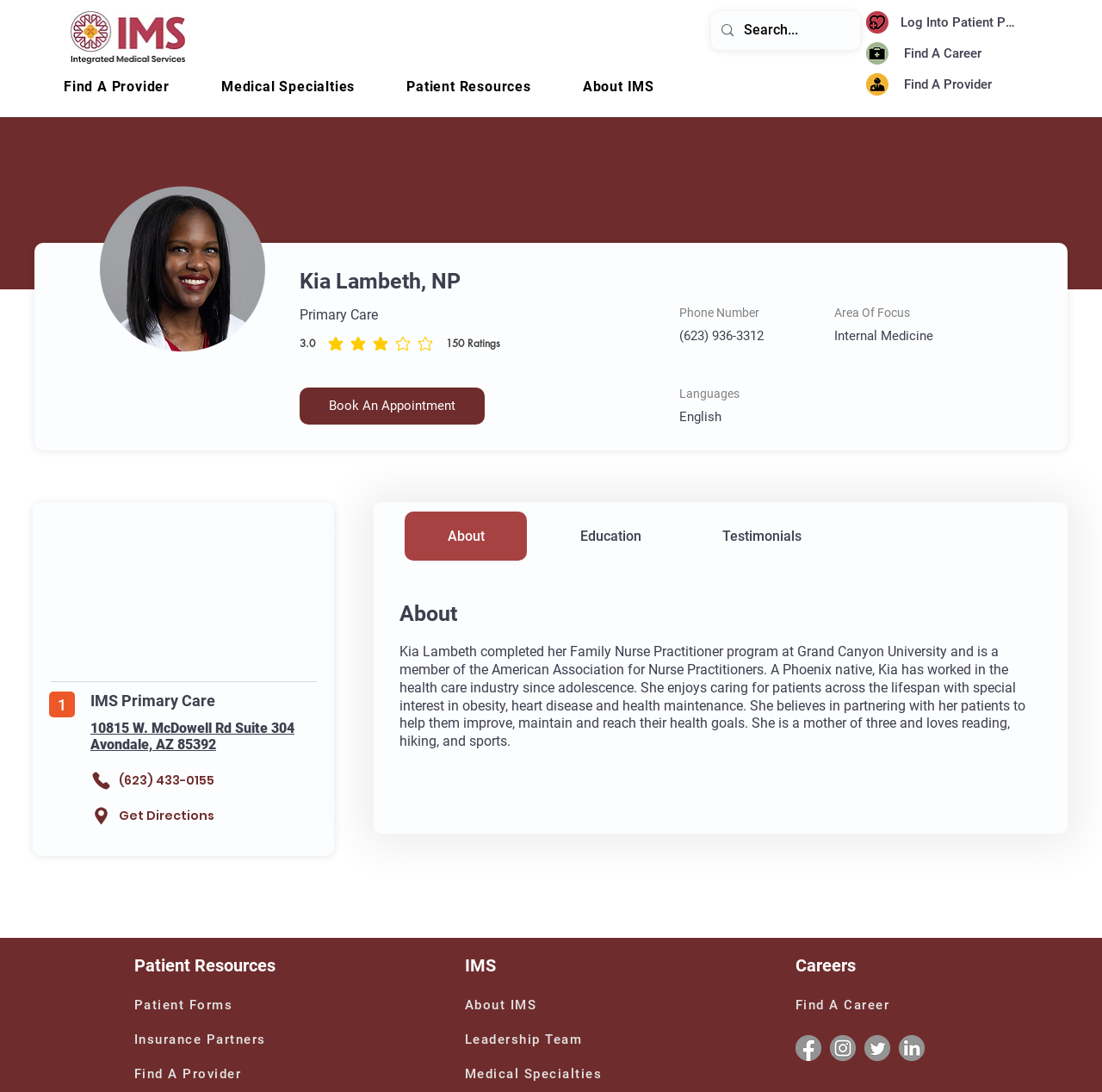Find the bounding box coordinates for the area that should be clicked to accomplish the instruction: "Go to Home page".

None